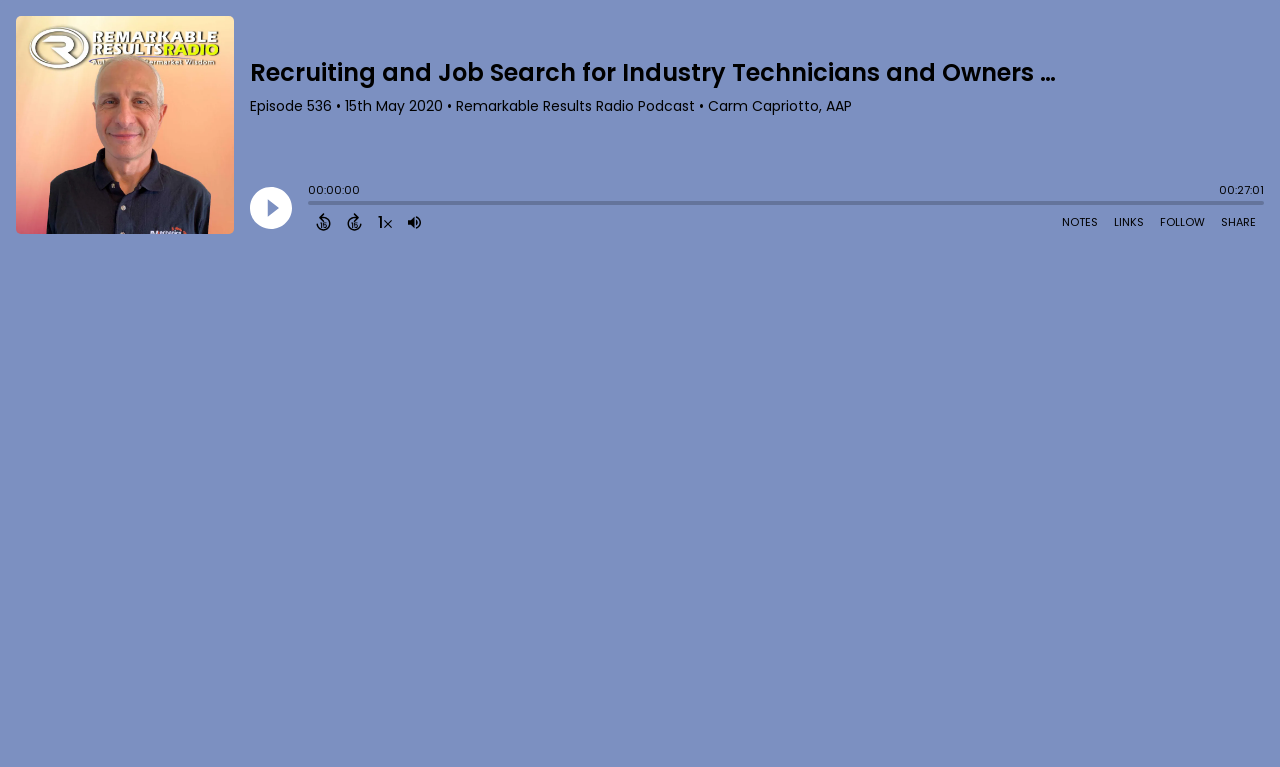What is the episode number of the podcast?
Provide a detailed answer to the question, using the image to inform your response.

The episode number can be found in the static text element 'Episode 536' which is located at the top of the webpage, indicating that the current podcast episode is number 536.